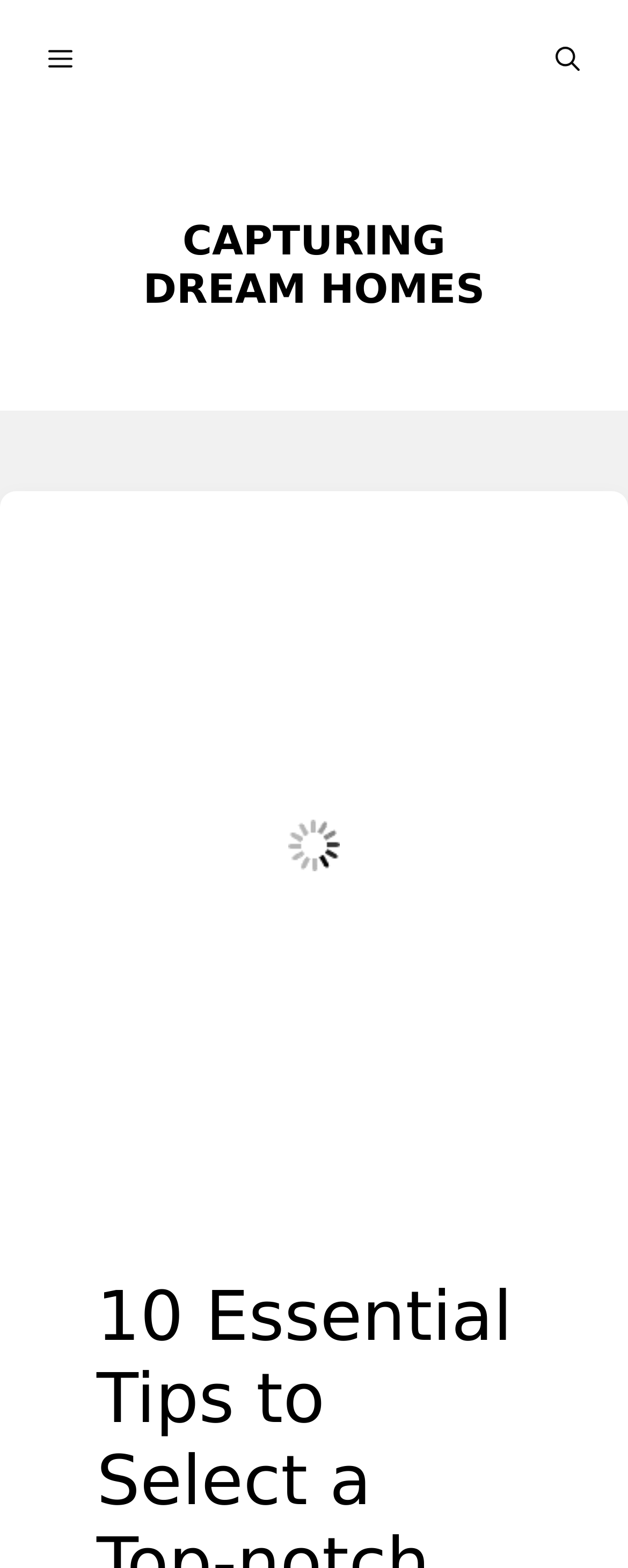Determine the bounding box of the UI component based on this description: "Capturing Dream Homes". The bounding box coordinates should be four float values between 0 and 1, i.e., [left, top, right, bottom].

[0.228, 0.139, 0.772, 0.199]